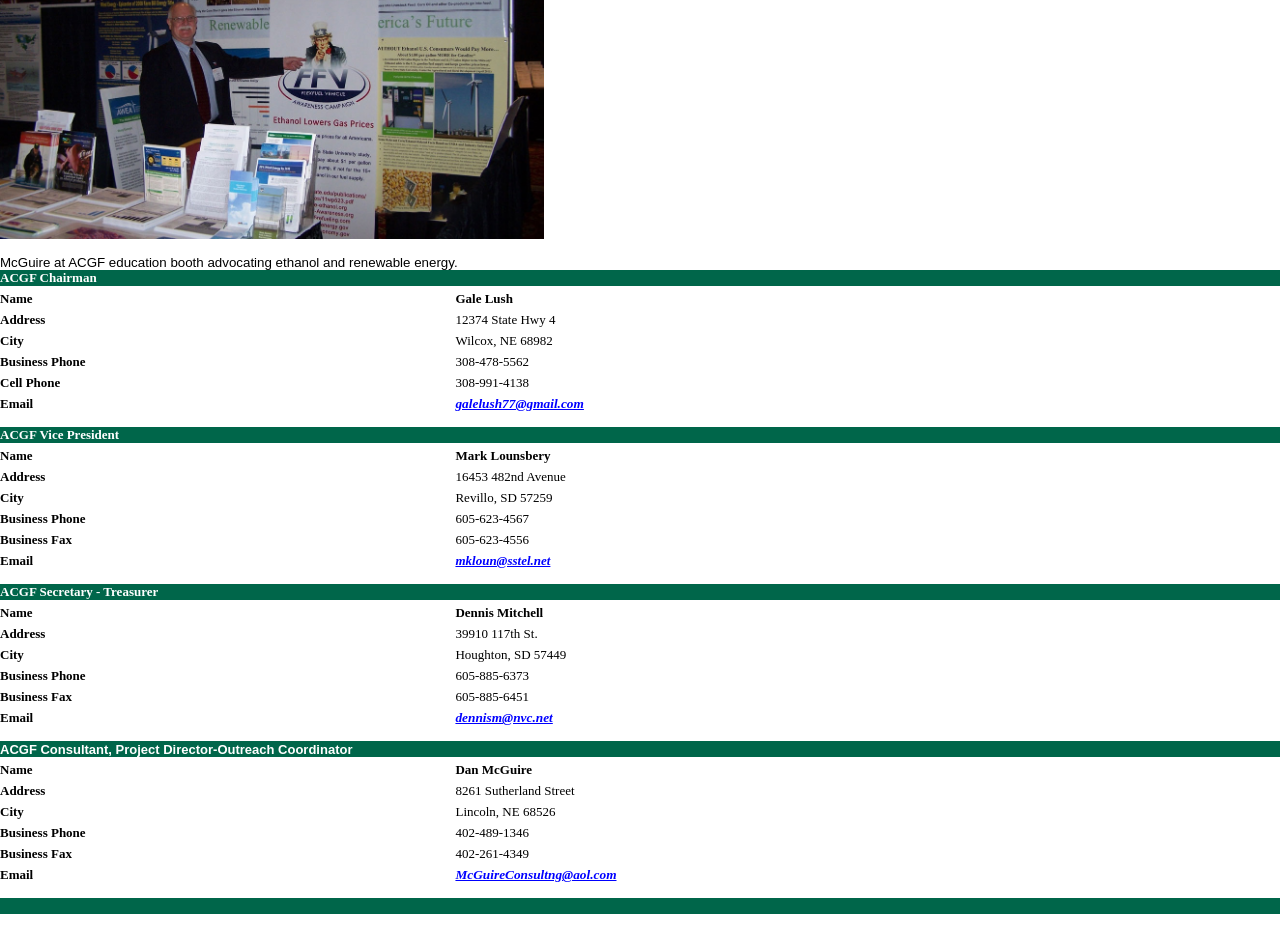Carefully observe the image and respond to the question with a detailed answer:
What is the city of Mark Lounsbery's address?

The row containing the label 'Address' has a grid cell with the text '16453 482nd Avenue', and another grid cell with the text 'Revillo, SD 57259', which is likely the city of Mark Lounsbery's address.